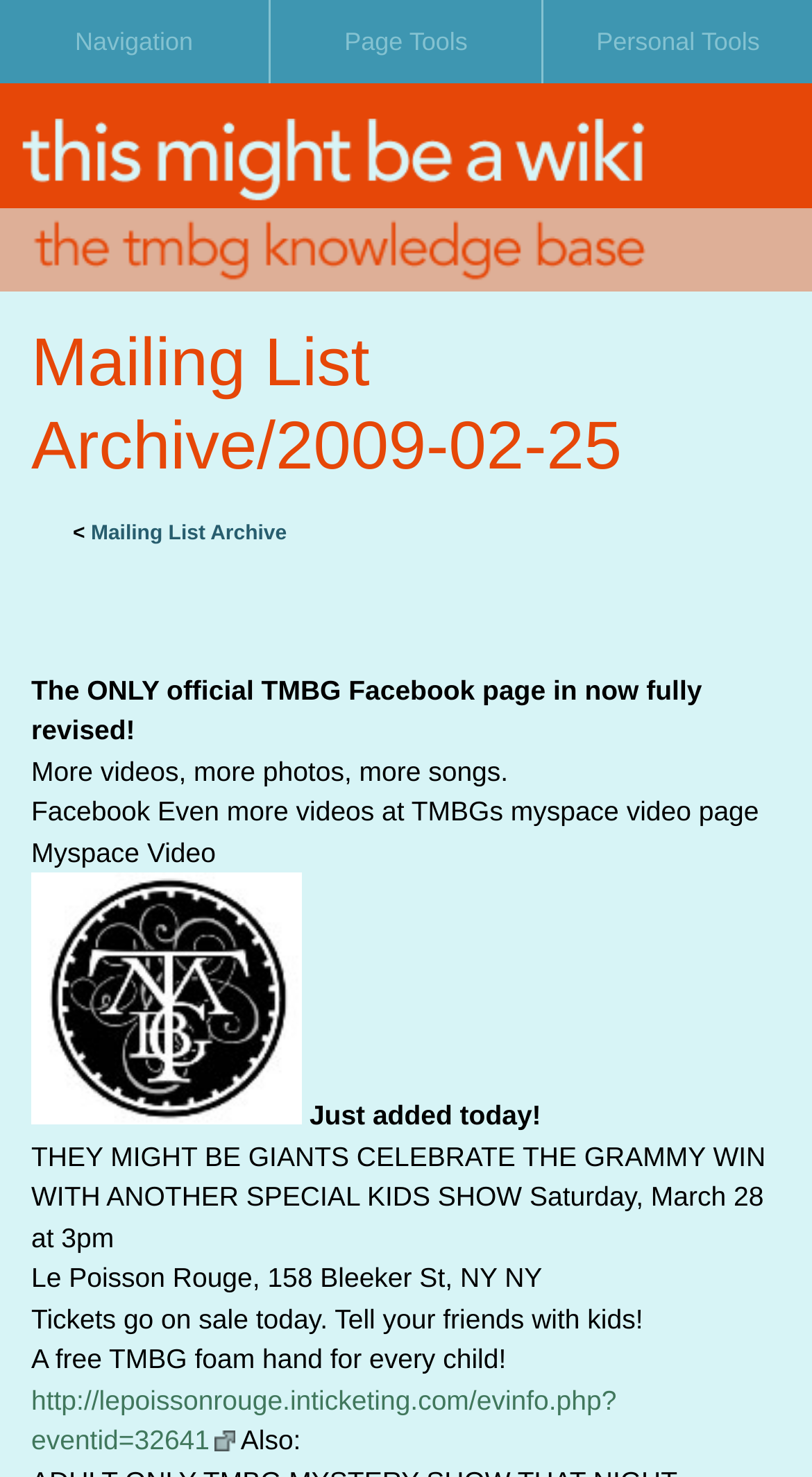Extract the main title from the webpage and generate its text.

Mailing List Archive/2009-02-25